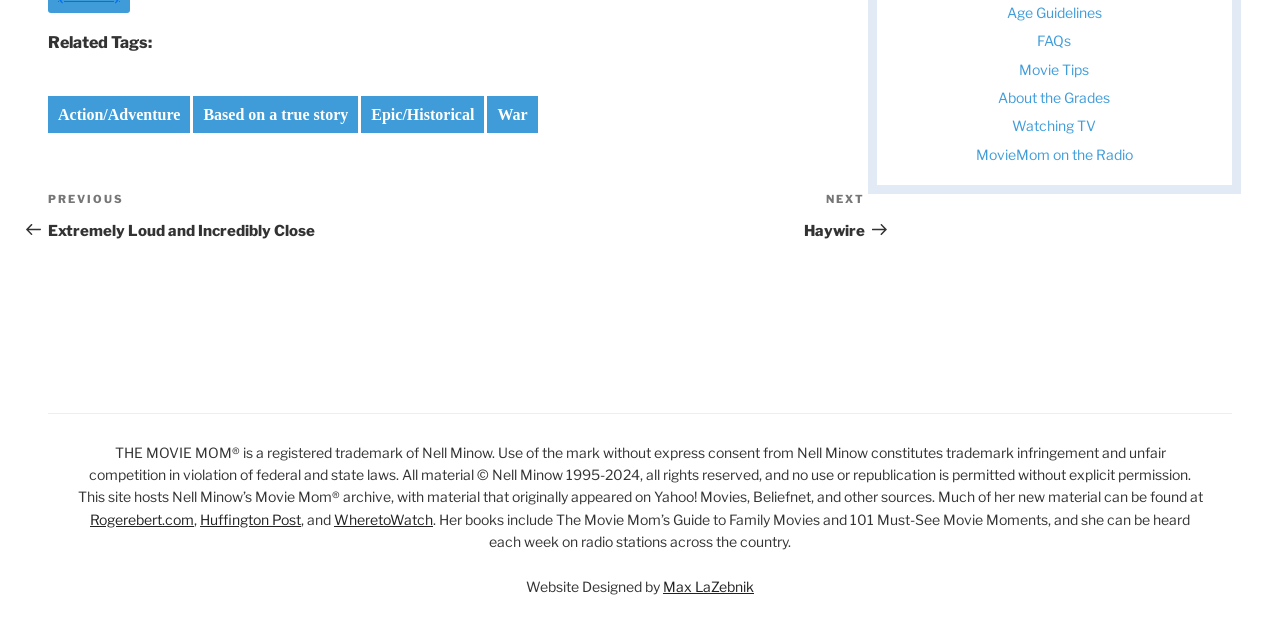Show the bounding box coordinates of the element that should be clicked to complete the task: "Visit 'Rogerebert.com'".

[0.07, 0.816, 0.152, 0.843]